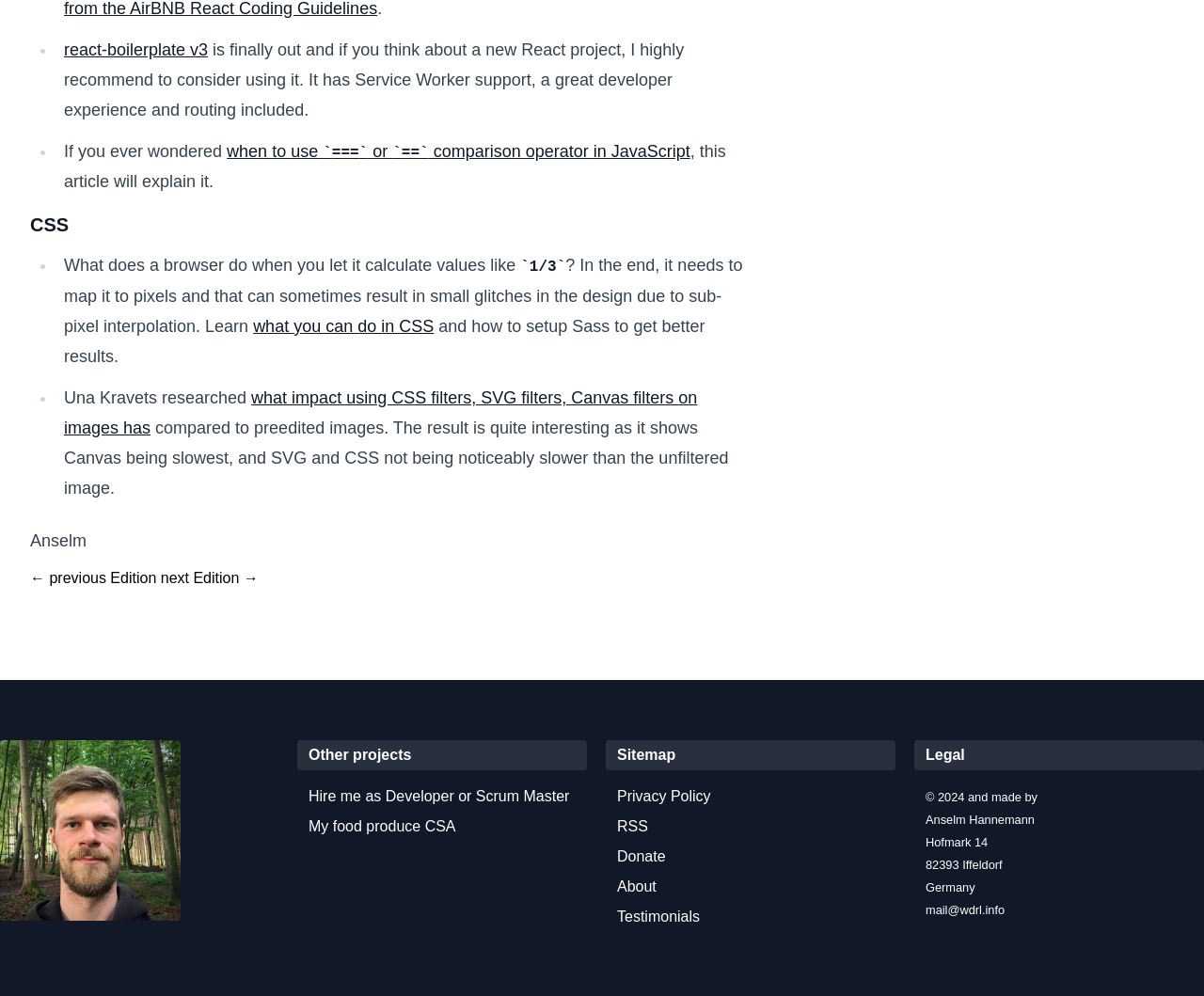Based on the element description "My food produce CSA", predict the bounding box coordinates of the UI element.

[0.256, 0.821, 0.379, 0.837]